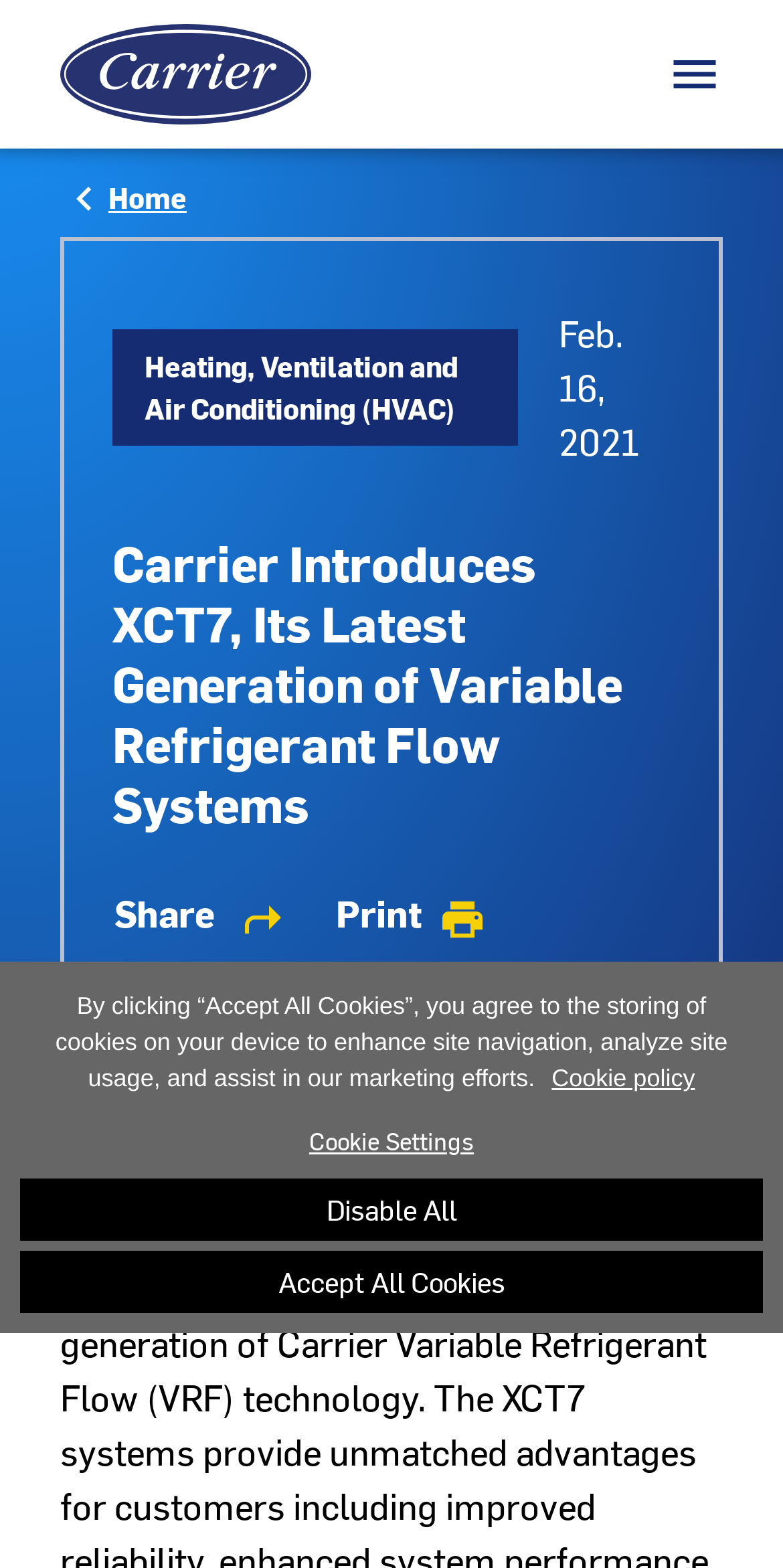What is the purpose of the 'Cookie Settings' button?
Using the image as a reference, deliver a detailed and thorough answer to the question.

The purpose of the 'Cookie Settings' button can be inferred from its context within the Cookie banner section, which suggests that it allows users to manage their cookie settings.